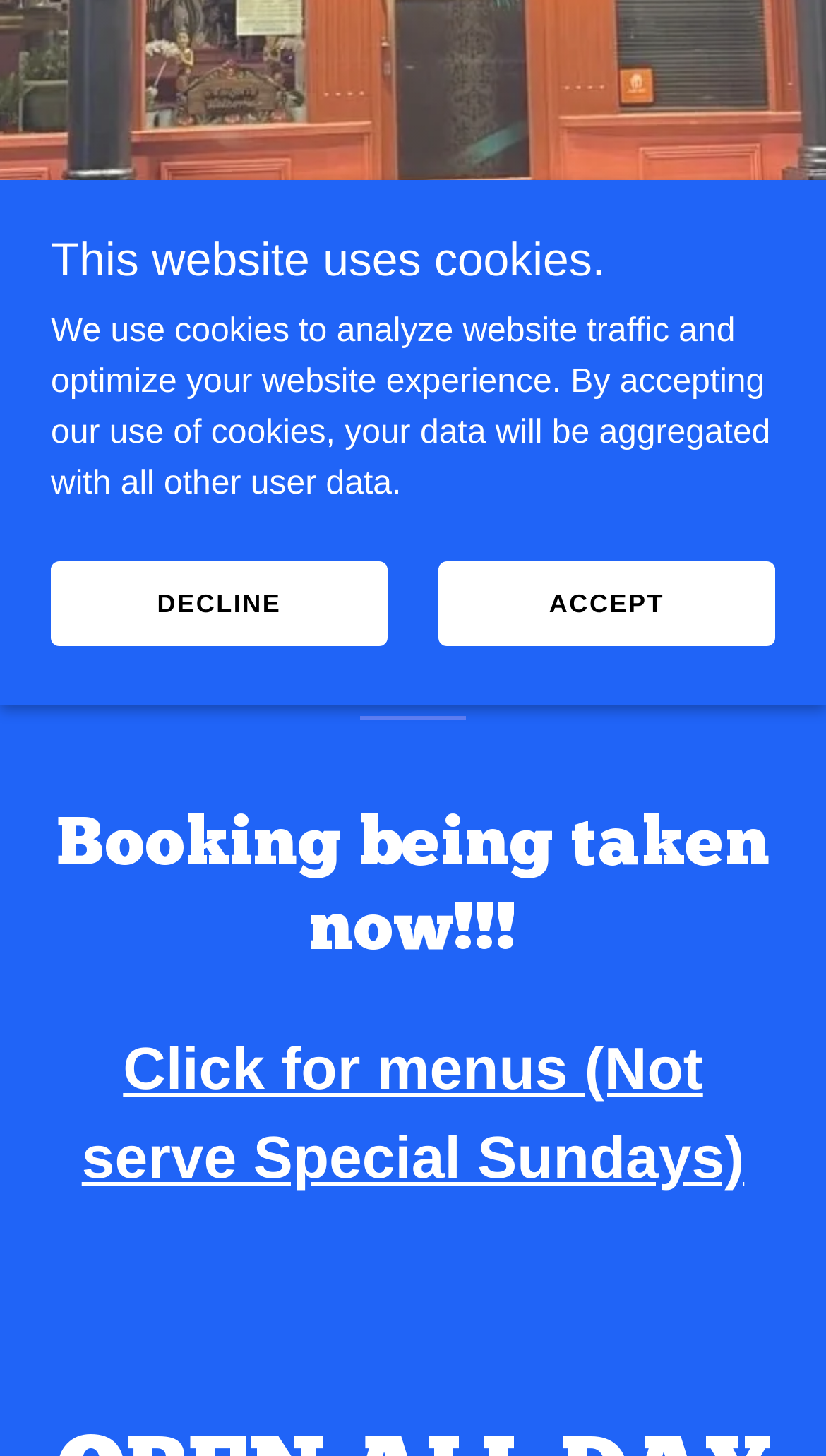Please find the bounding box coordinates in the format (top-left x, top-left y, bottom-right x, bottom-right y) for the given element description. Ensure the coordinates are floating point numbers between 0 and 1. Description: Decline

[0.062, 0.384, 0.469, 0.442]